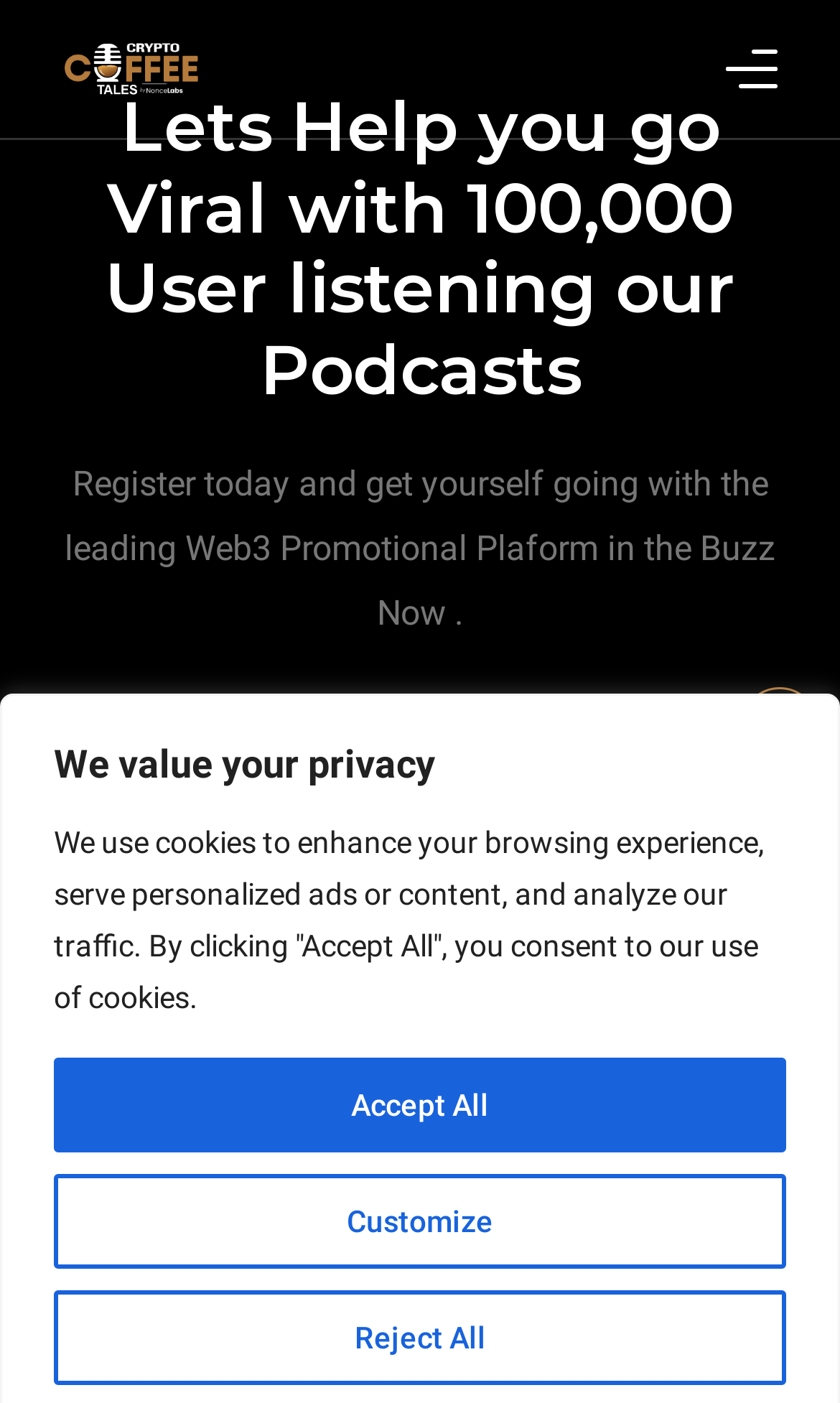What is the theme of the podcasts promoted on this website?
Kindly give a detailed and elaborate answer to the question.

The website's title 'Crypto Coffee Tales' and the presence of a link to 'Crypto News' suggest that the podcasts promoted on this website are related to cryptocurrency and blockchain technology.